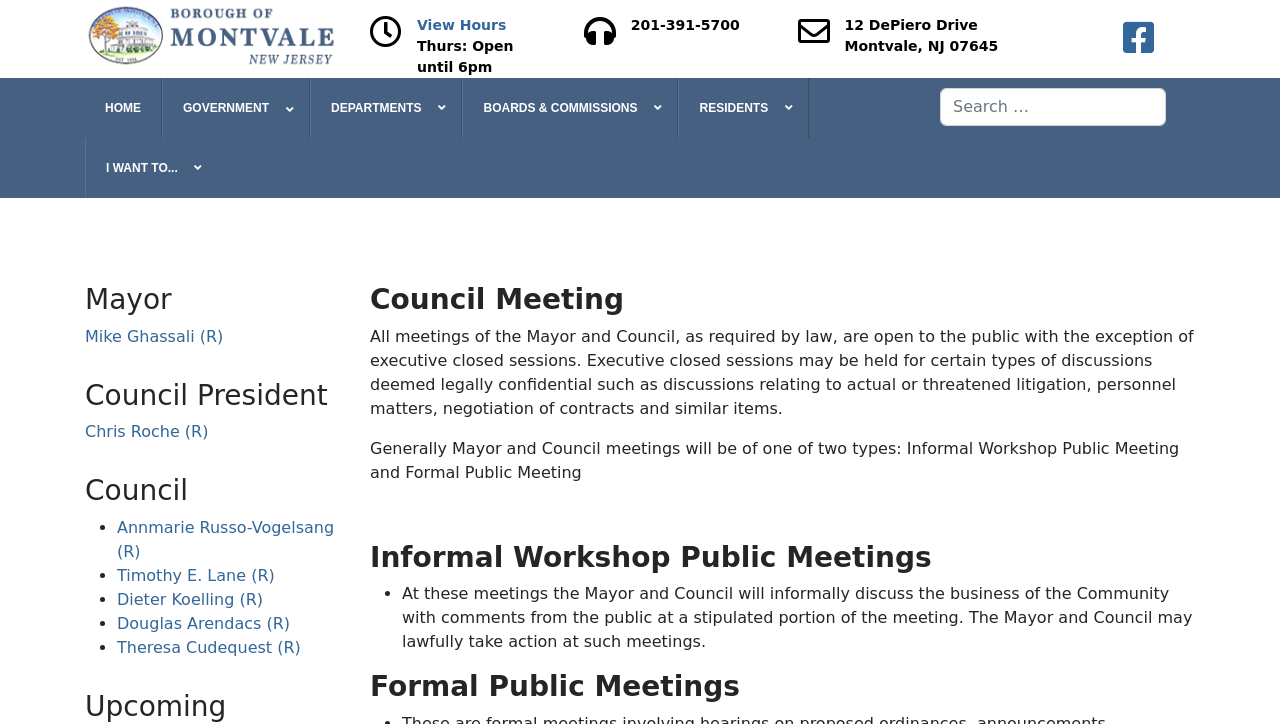Highlight the bounding box coordinates of the element you need to click to perform the following instruction: "View Hours."

[0.326, 0.023, 0.395, 0.046]